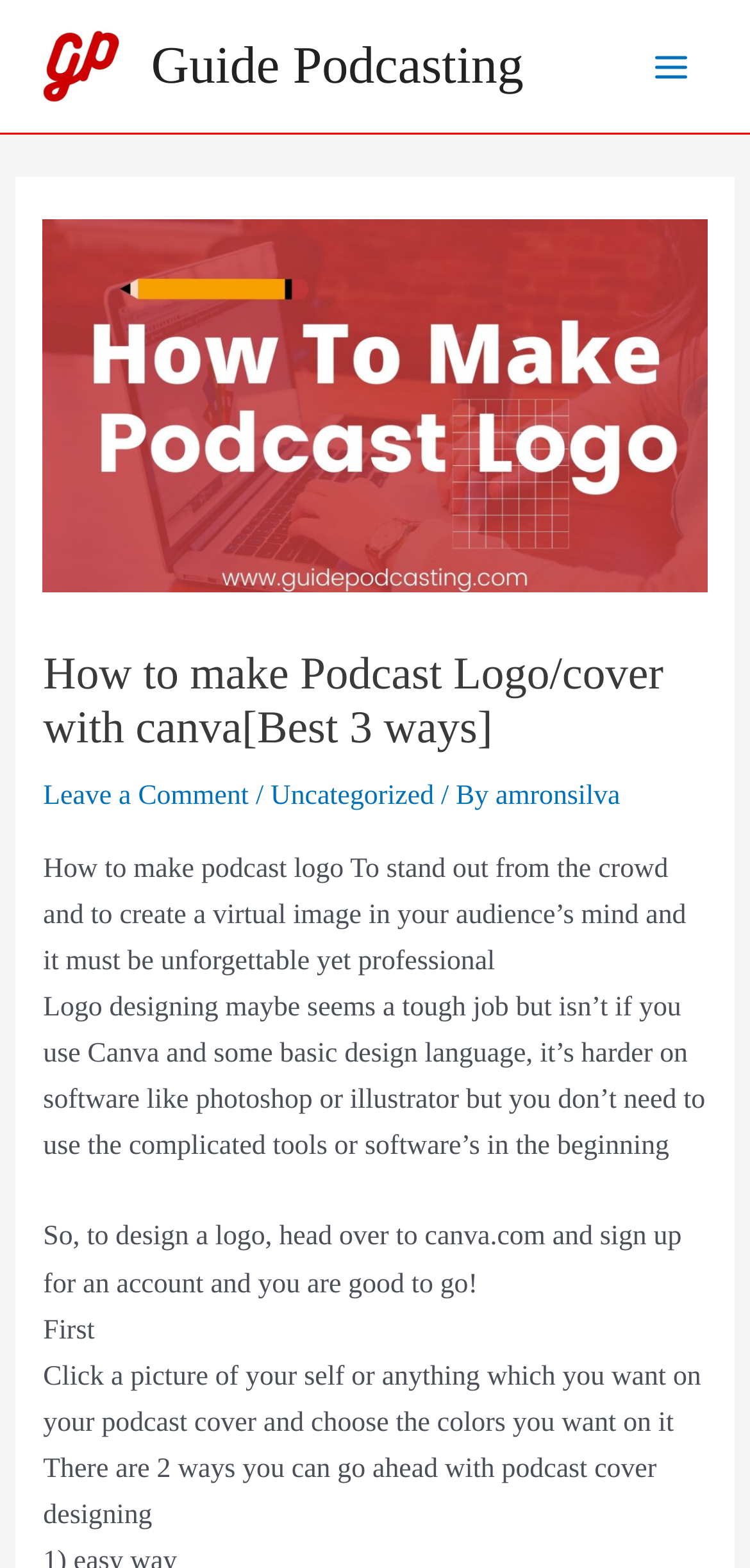Please provide a detailed answer to the question below by examining the image:
What is the purpose of the logo?

According to the webpage, the purpose of the logo is to stand out from the crowd and create a virtual image in the audience's mind, and it must be unforgettable yet professional.